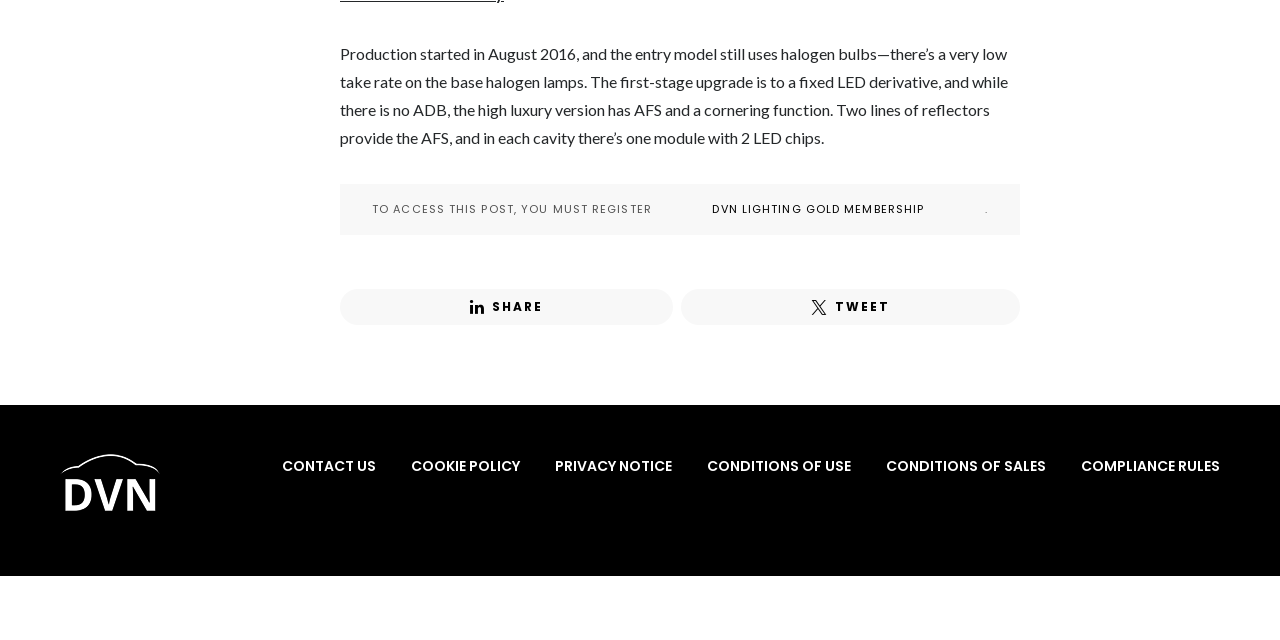Given the webpage screenshot and the description, determine the bounding box coordinates (top-left x, top-left y, bottom-right x, bottom-right y) that define the location of the UI element matching this description: Share 0

[0.266, 0.452, 0.526, 0.508]